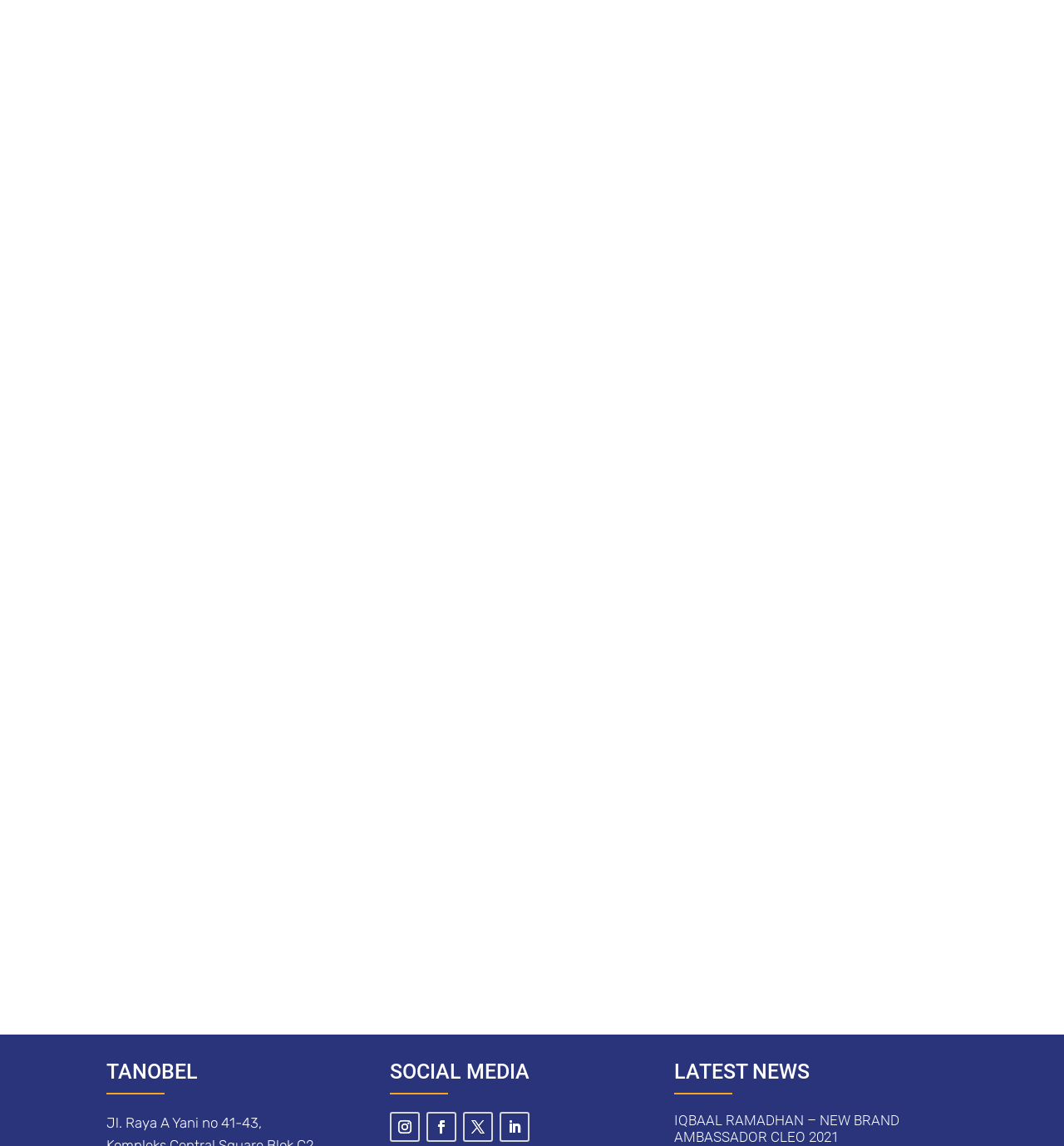Please find the bounding box coordinates of the element that needs to be clicked to perform the following instruction: "Read more about Grand Launching CLEO ECO GREEN". The bounding box coordinates should be four float numbers between 0 and 1, represented as [left, top, right, bottom].

[0.115, 0.164, 0.236, 0.199]